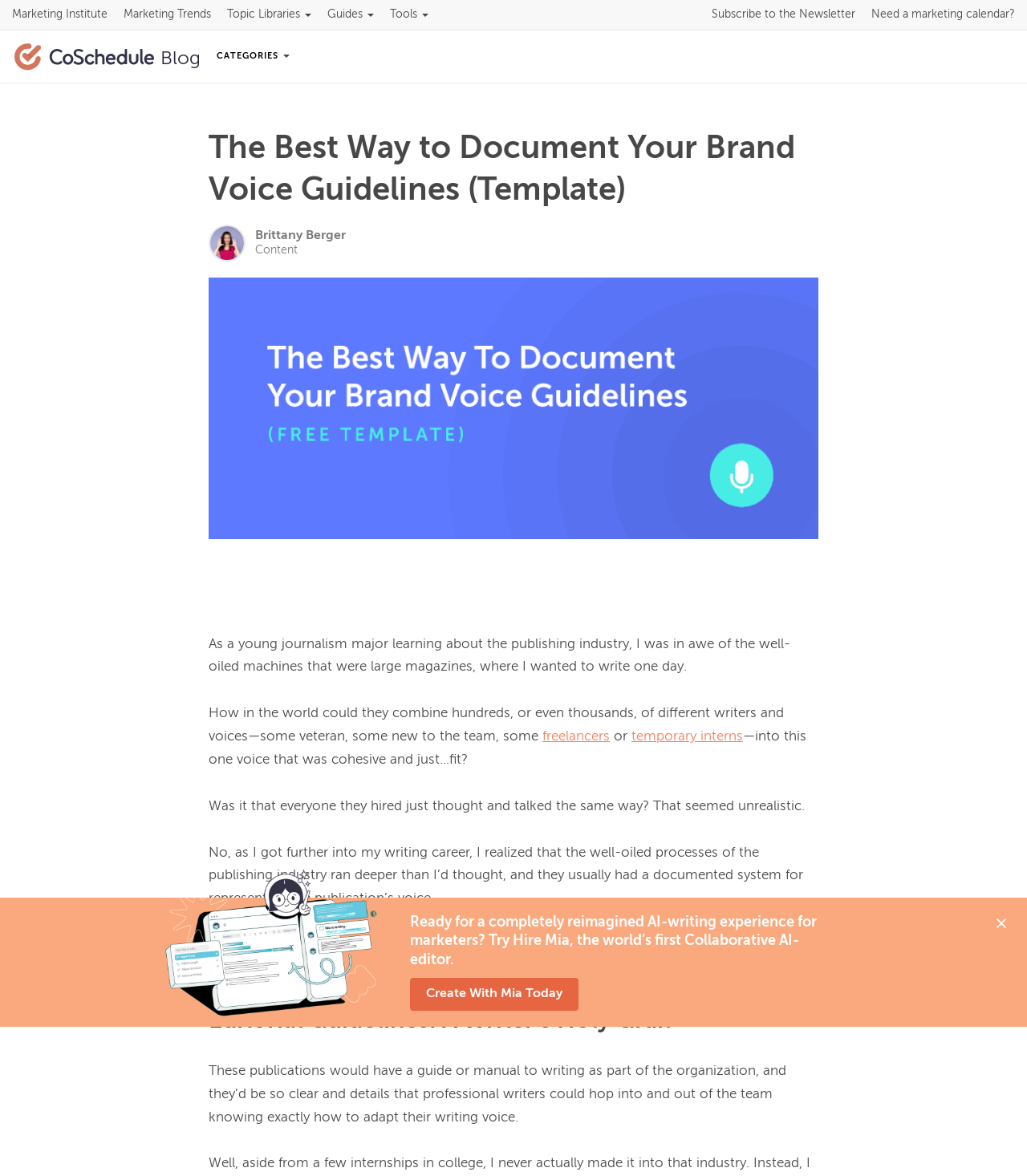Find the bounding box coordinates for the area that should be clicked to accomplish the instruction: "Click the 'Subscribe to the Newsletter' button".

[0.693, 0.0, 0.833, 0.025]